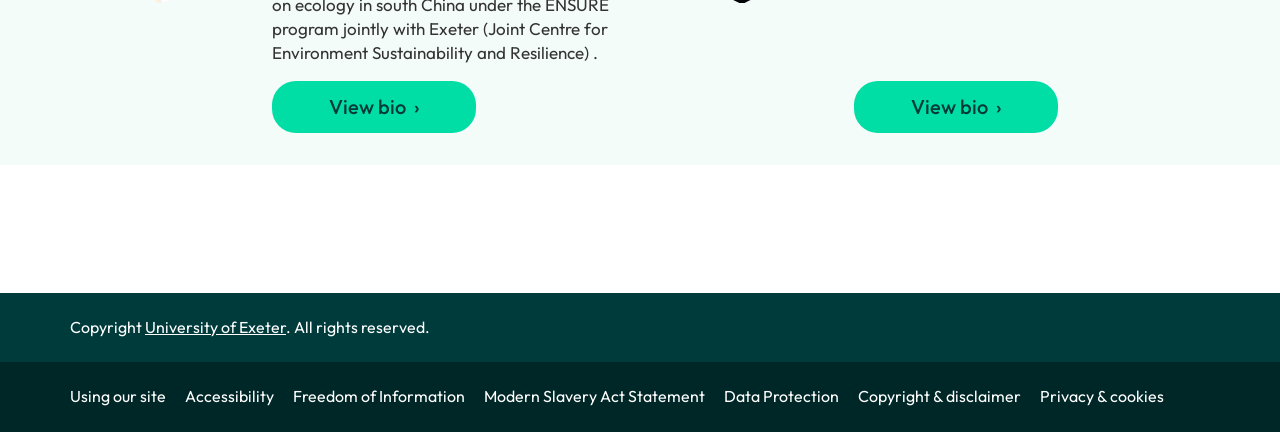Pinpoint the bounding box coordinates of the area that must be clicked to complete this instruction: "View bio".

[0.667, 0.186, 0.827, 0.307]